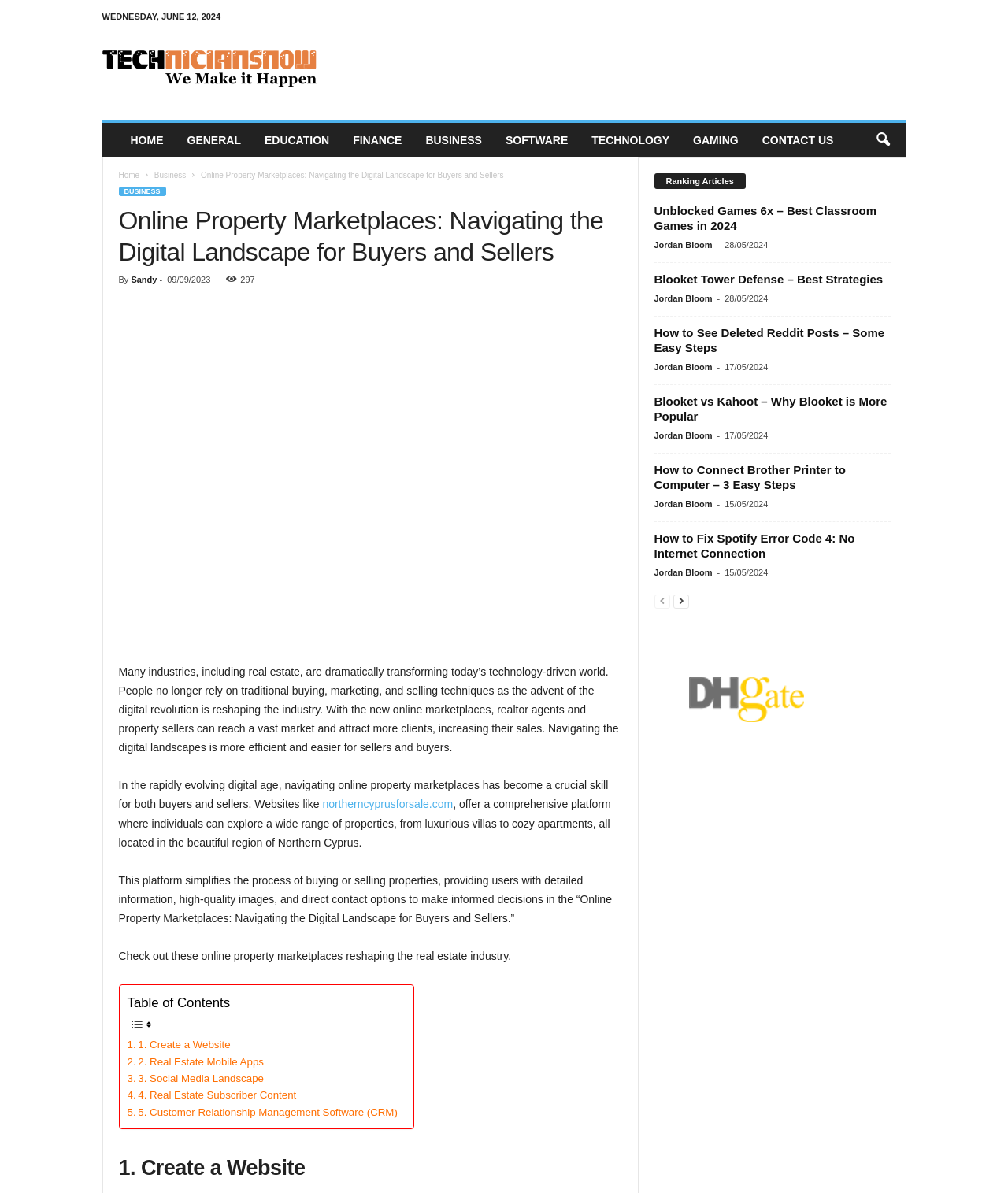Find the bounding box coordinates of the clickable region needed to perform the following instruction: "Visit the website 'northerncyprusforsale.com'". The coordinates should be provided as four float numbers between 0 and 1, i.e., [left, top, right, bottom].

[0.32, 0.669, 0.449, 0.68]